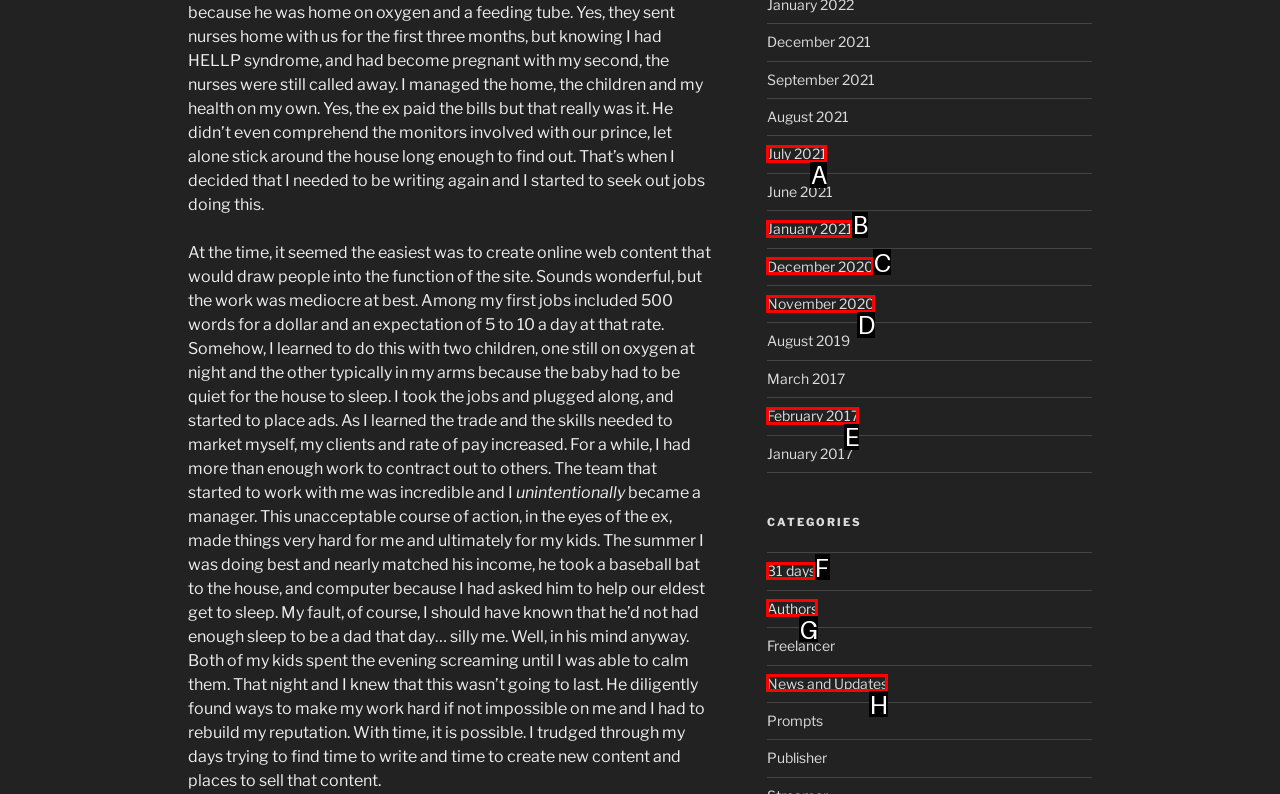Select the letter associated with the UI element you need to click to perform the following action: Read about 31 days
Reply with the correct letter from the options provided.

F